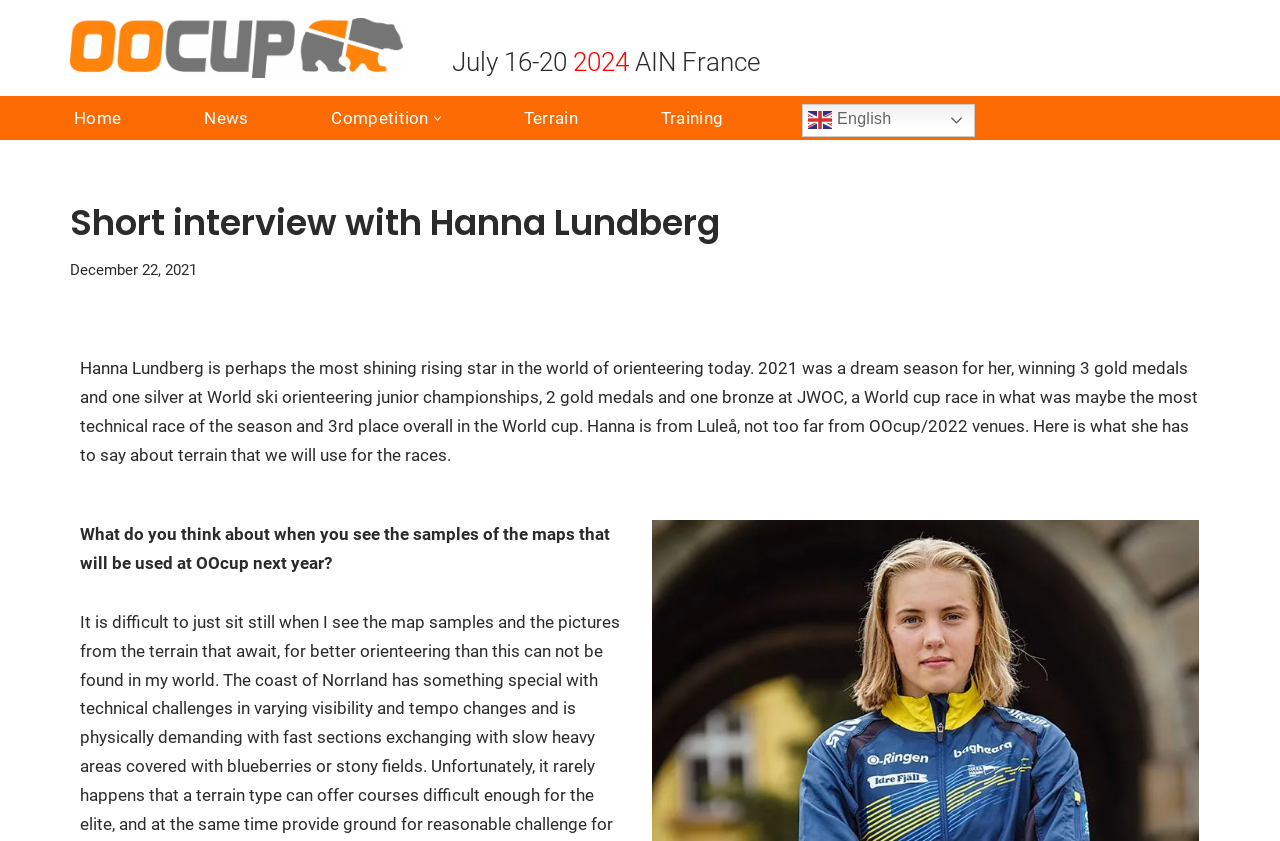Create a detailed summary of the webpage's content and design.

The webpage appears to be an article or interview page, with a focus on an interview with Hanna Lundberg, a rising star in the world of orienteering. At the top of the page, there is a link to "Skip to content" and another link to "OOcup 5 day orienteering event". Below these links, there are three static text elements displaying the dates "July 16-20", "2024", and "AIN France".

To the right of these dates, there is a navigation menu labeled "Primary Menu" with links to "Home", "News", "Competition", and other related topics. The menu also includes a button to open a submenu.

Below the navigation menu, there is a heading that reads "Short interview with Hanna Lundberg". This is followed by a time element displaying the date "December 22, 2021". The main content of the page is a text passage that introduces Hanna Lundberg and describes her achievements in orienteering. The passage is followed by a question-and-answer section, where Hanna is asked about her thoughts on the maps that will be used at OOcup next year. Her response is a lengthy text passage that describes her excitement about the terrain and its technical challenges.

Throughout the page, there are no images except for a small flag icon representing the English language, which is part of the language selection link "en English". Overall, the page is focused on presenting an interview with Hanna Lundberg, with a clean and simple layout that makes it easy to read and navigate.